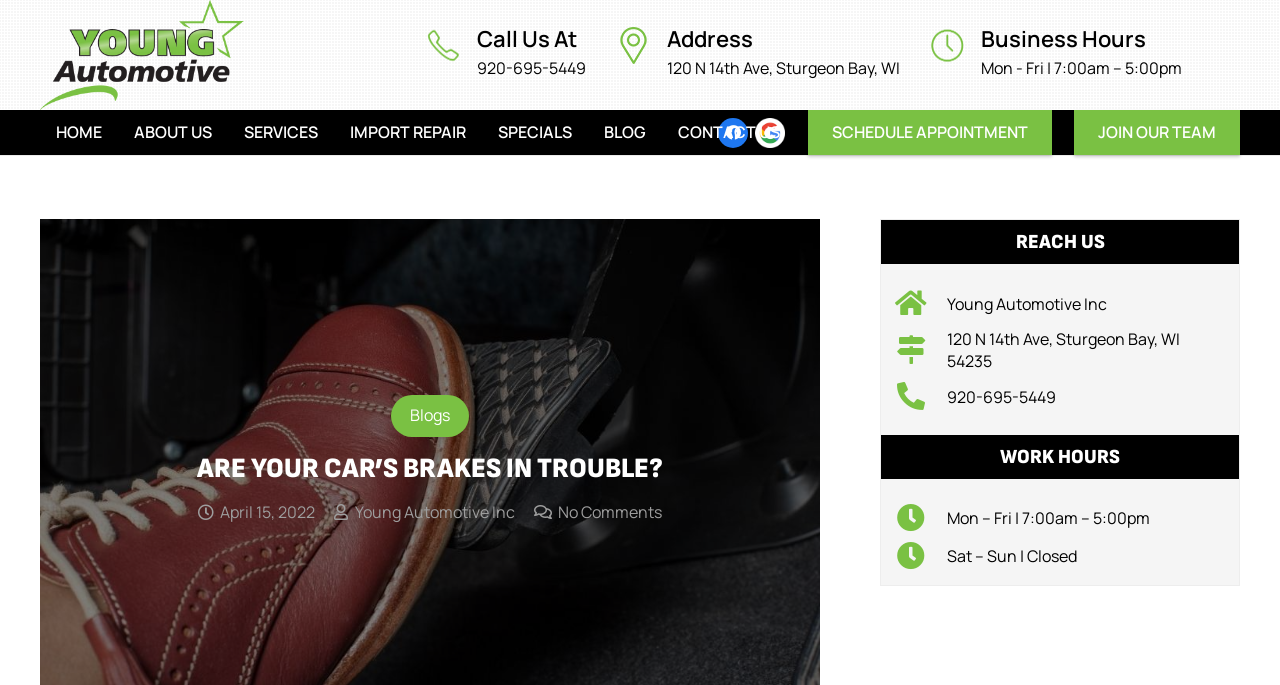Please identify the coordinates of the bounding box for the clickable region that will accomplish this instruction: "Read the blog post".

[0.305, 0.577, 0.367, 0.637]